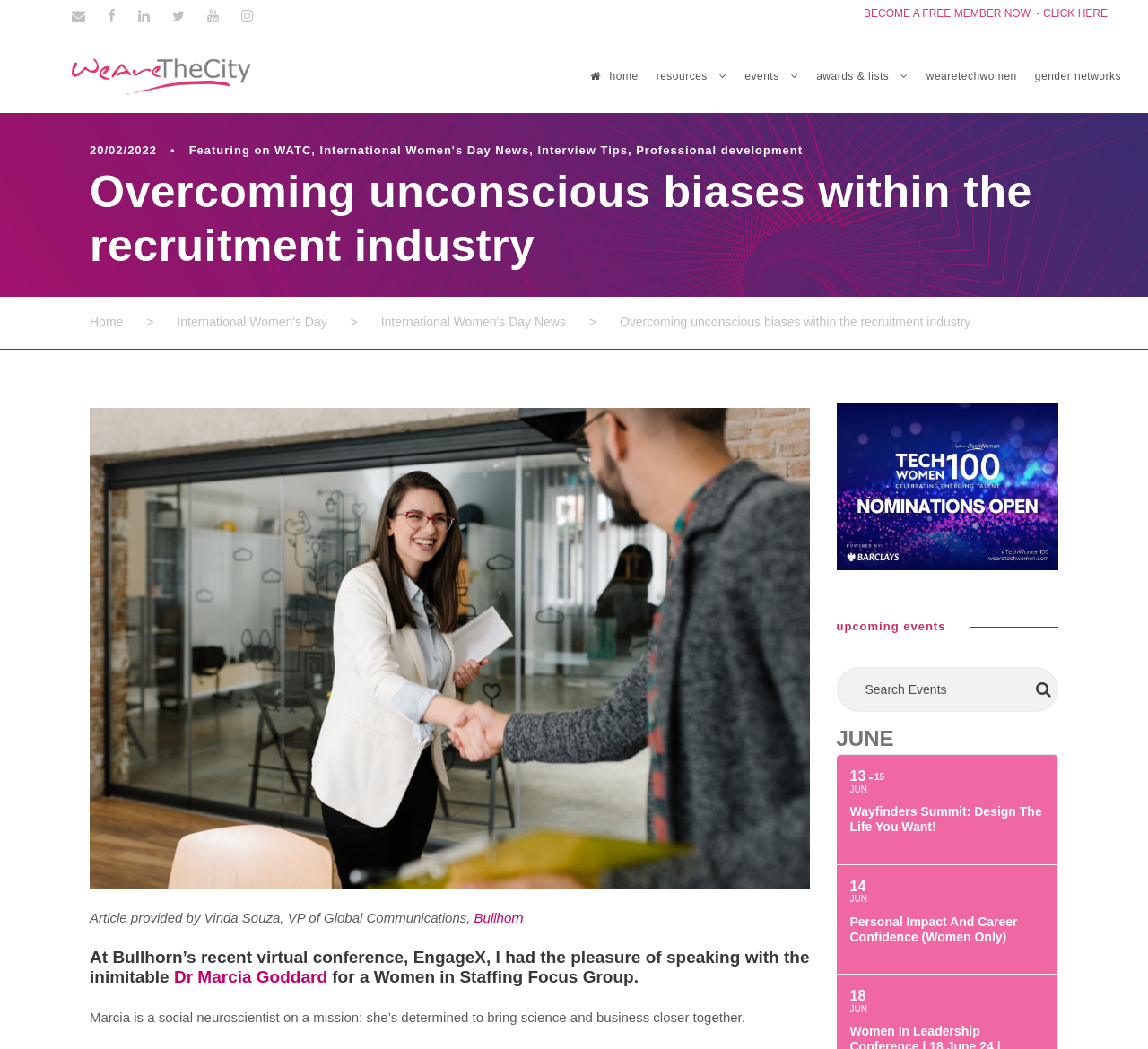Determine the main text heading of the webpage and provide its content.

Overcoming unconscious biases within the recruitment industry